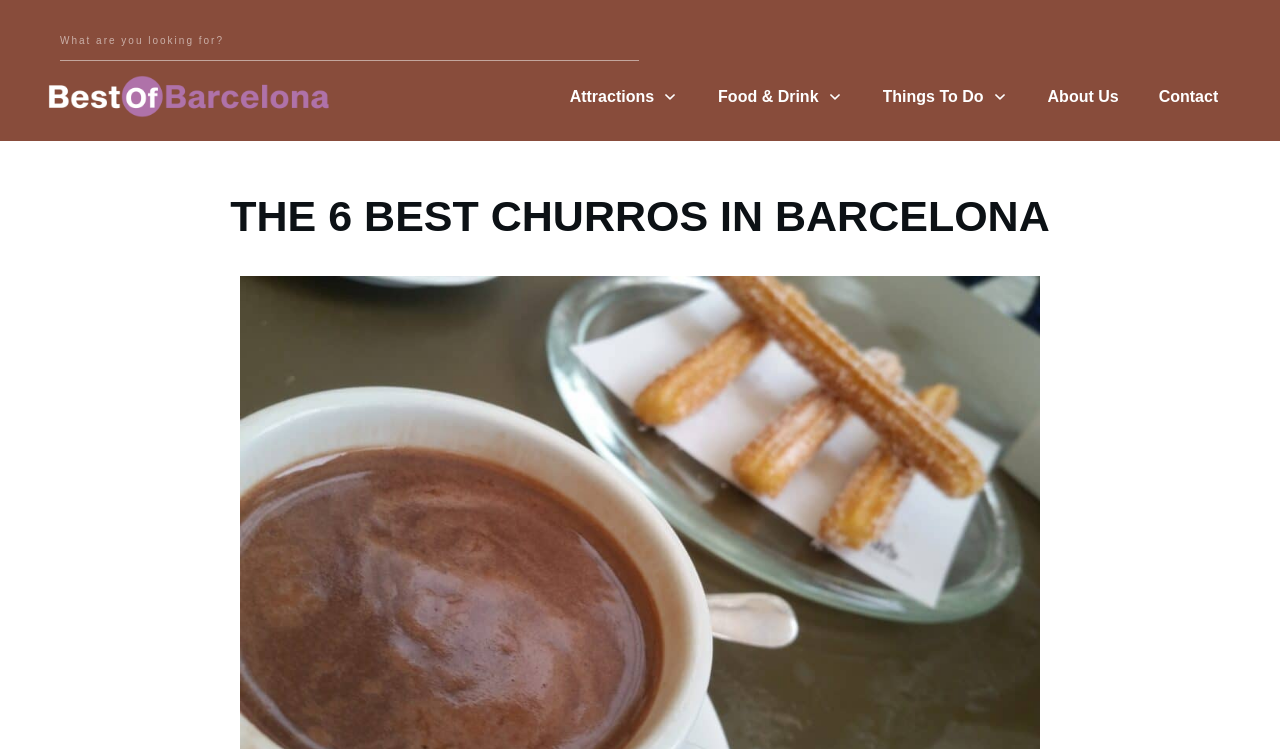Please respond to the question with a concise word or phrase:
What is the logo name?

BofBarcelonaLogo_light